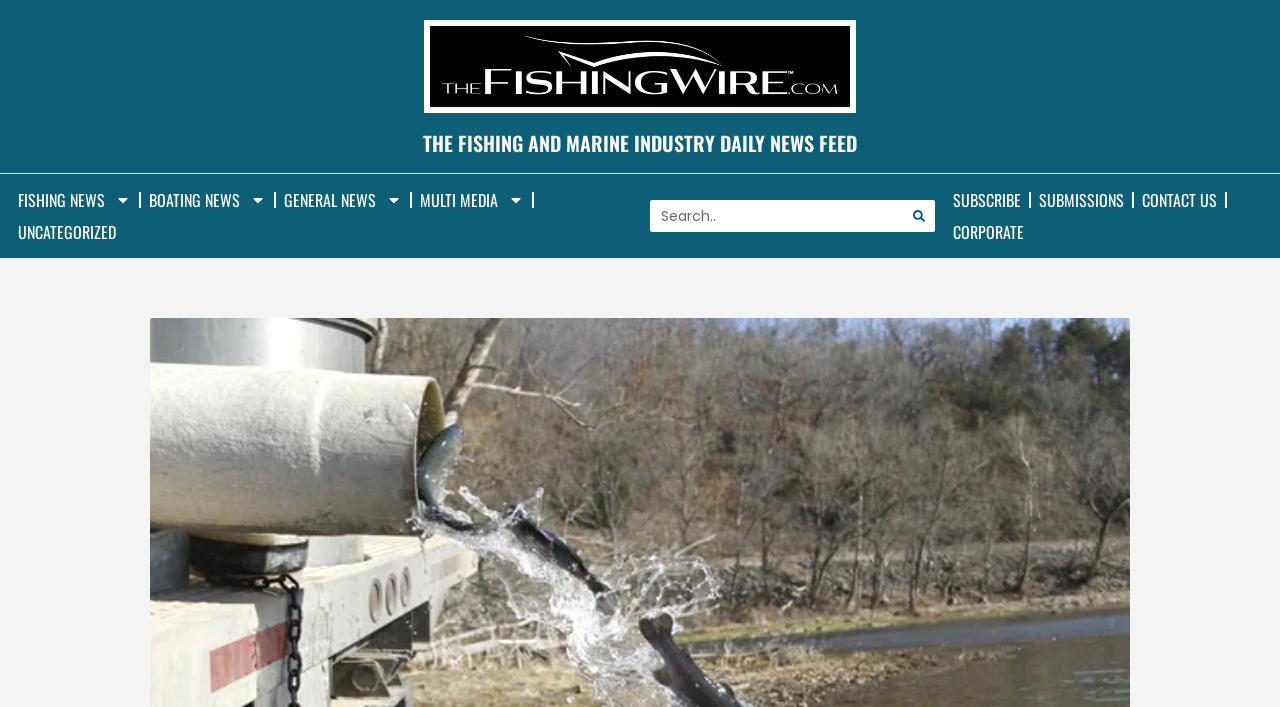Locate and generate the text content of the webpage's heading.

Indiana Plans Fall Trout Stocking